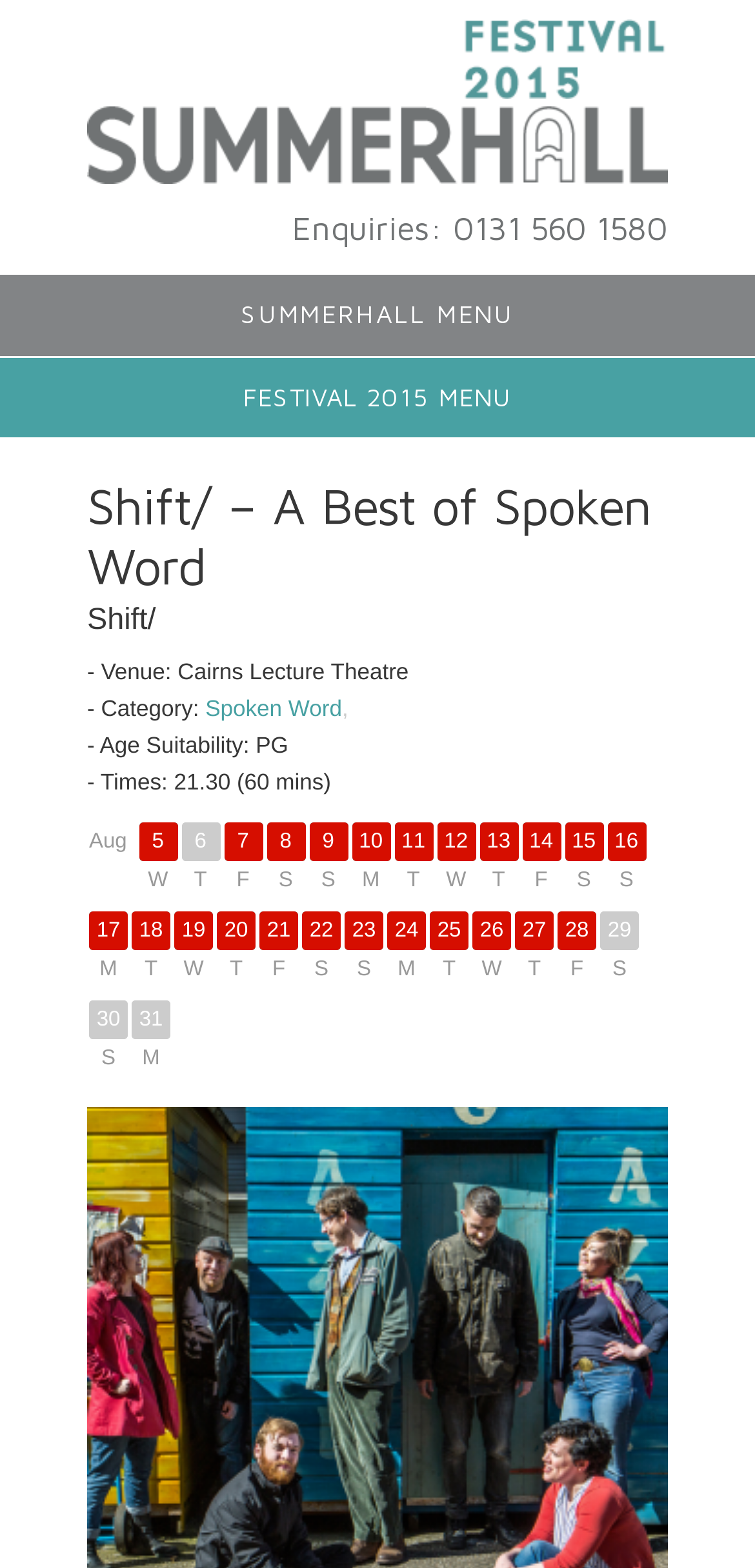What is the date of the event on August?
Identify the answer in the screenshot and reply with a single word or phrase.

5